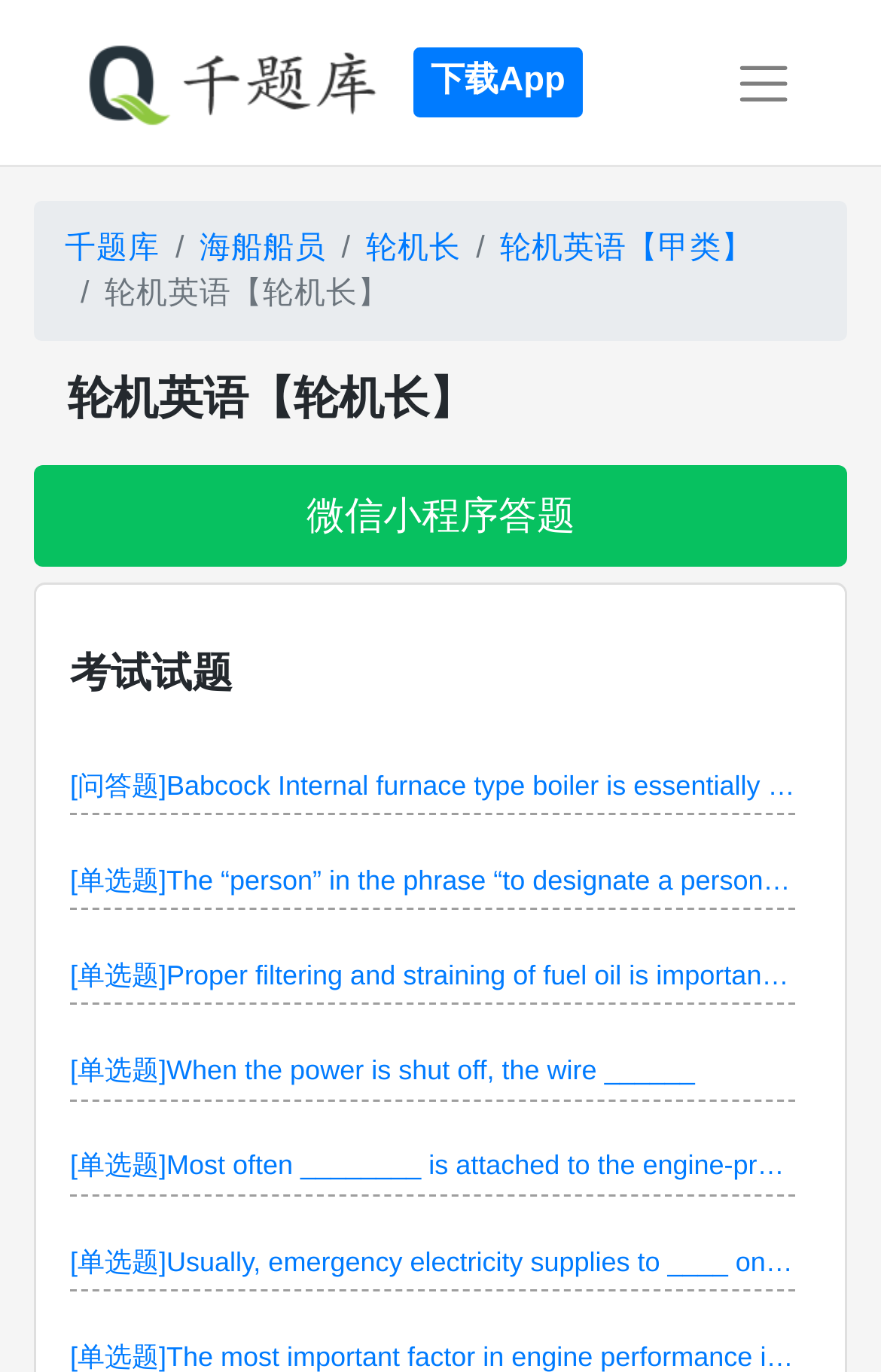What is the purpose of the button '微信小程序答题'?
Please provide a detailed and thorough answer to the question.

The button '微信小程序答题' is likely used to answer questions on WeChat, a popular Chinese social media platform, as indicated by the button's text and its location on the webpage.